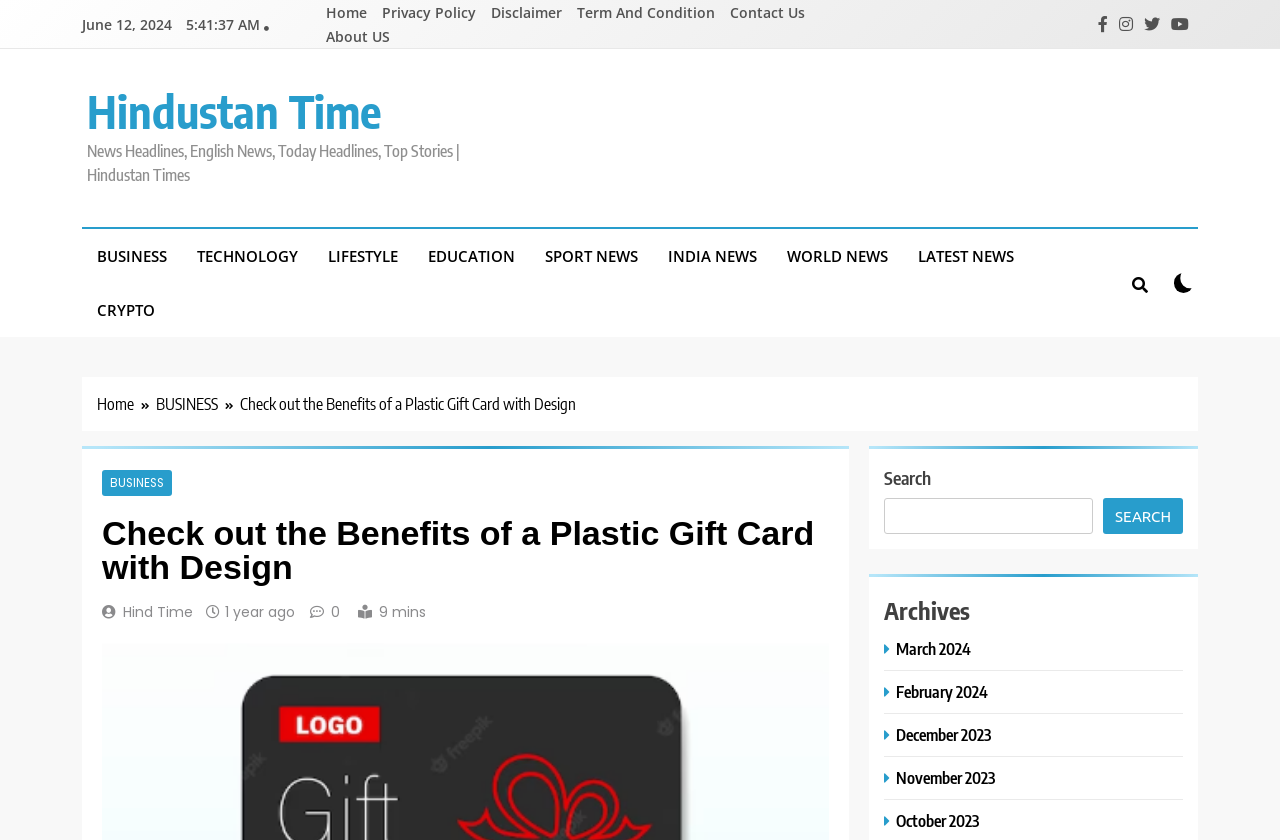Please specify the bounding box coordinates of the area that should be clicked to accomplish the following instruction: "Go to the BUSINESS section". The coordinates should consist of four float numbers between 0 and 1, i.e., [left, top, right, bottom].

[0.064, 0.273, 0.142, 0.337]